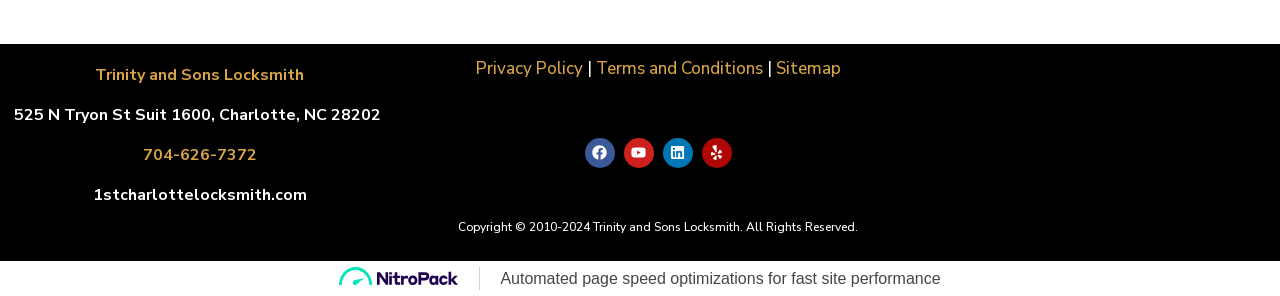What is the website of Trinity and Sons Locksmith?
Refer to the image and provide a one-word or short phrase answer.

1stcharlottelocksmith.com